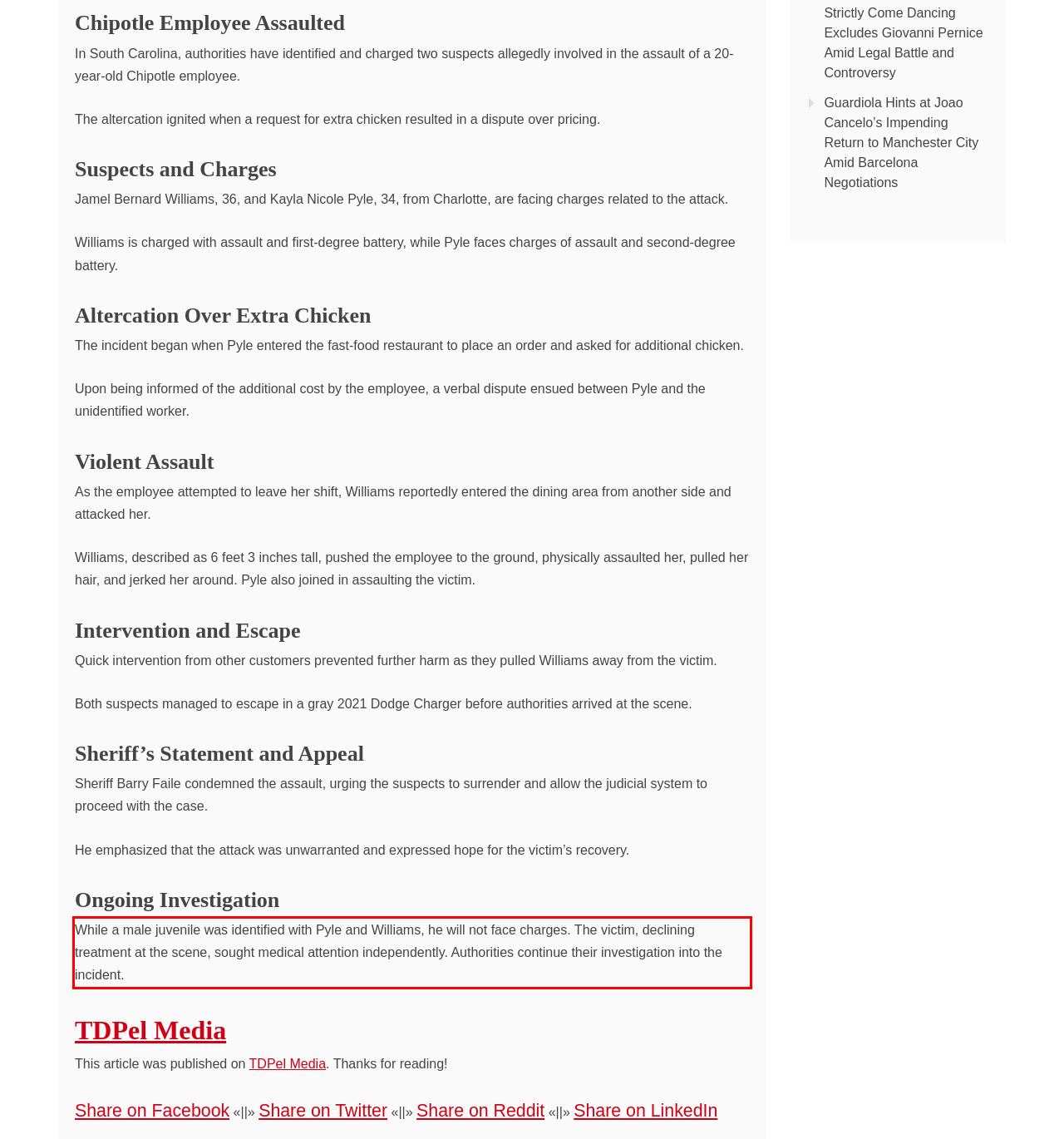Examine the webpage screenshot and use OCR to obtain the text inside the red bounding box.

While a male juvenile was identified with Pyle and Williams, he will not face charges. The victim, declining treatment at the scene, sought medical attention independently. Authorities continue their investigation into the incident.